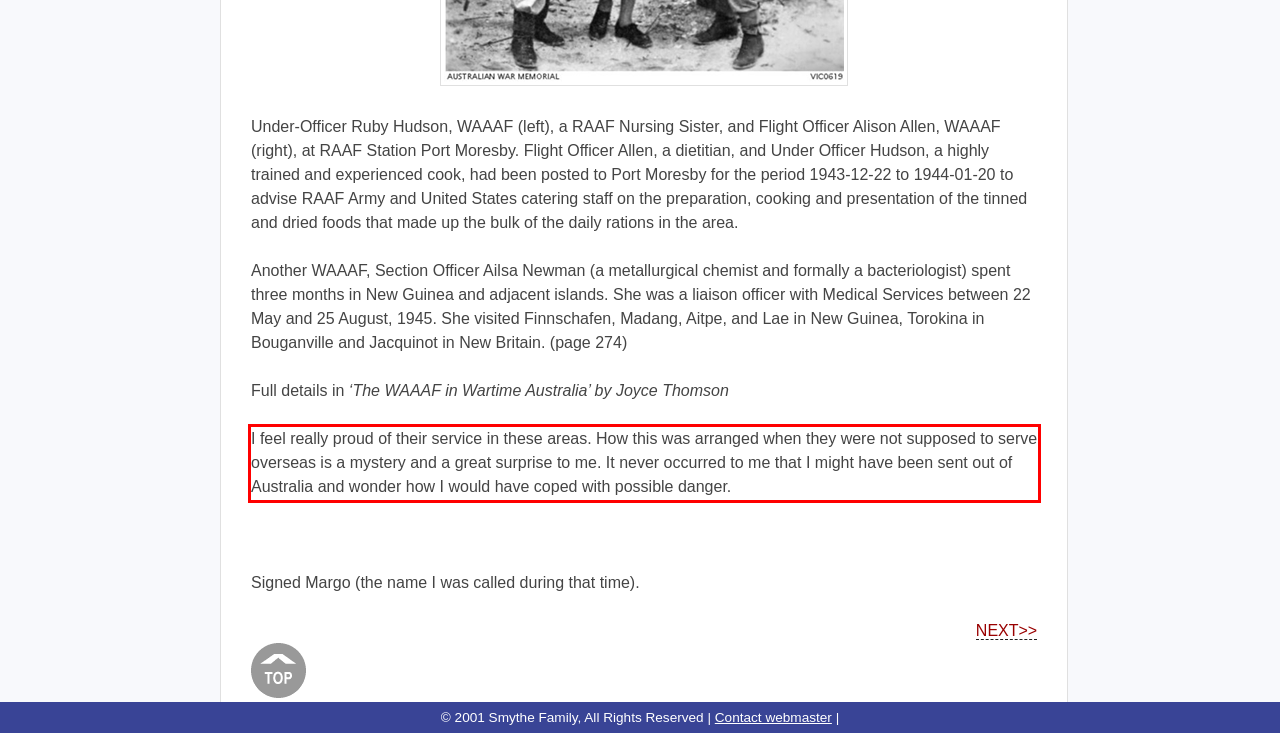You are presented with a screenshot containing a red rectangle. Extract the text found inside this red bounding box.

I feel really proud of their service in these areas. How this was arranged when they were not supposed to serve overseas is a mystery and a great surprise to me. It never occurred to me that I might have been sent out of Australia and wonder how I would have coped with possible danger.